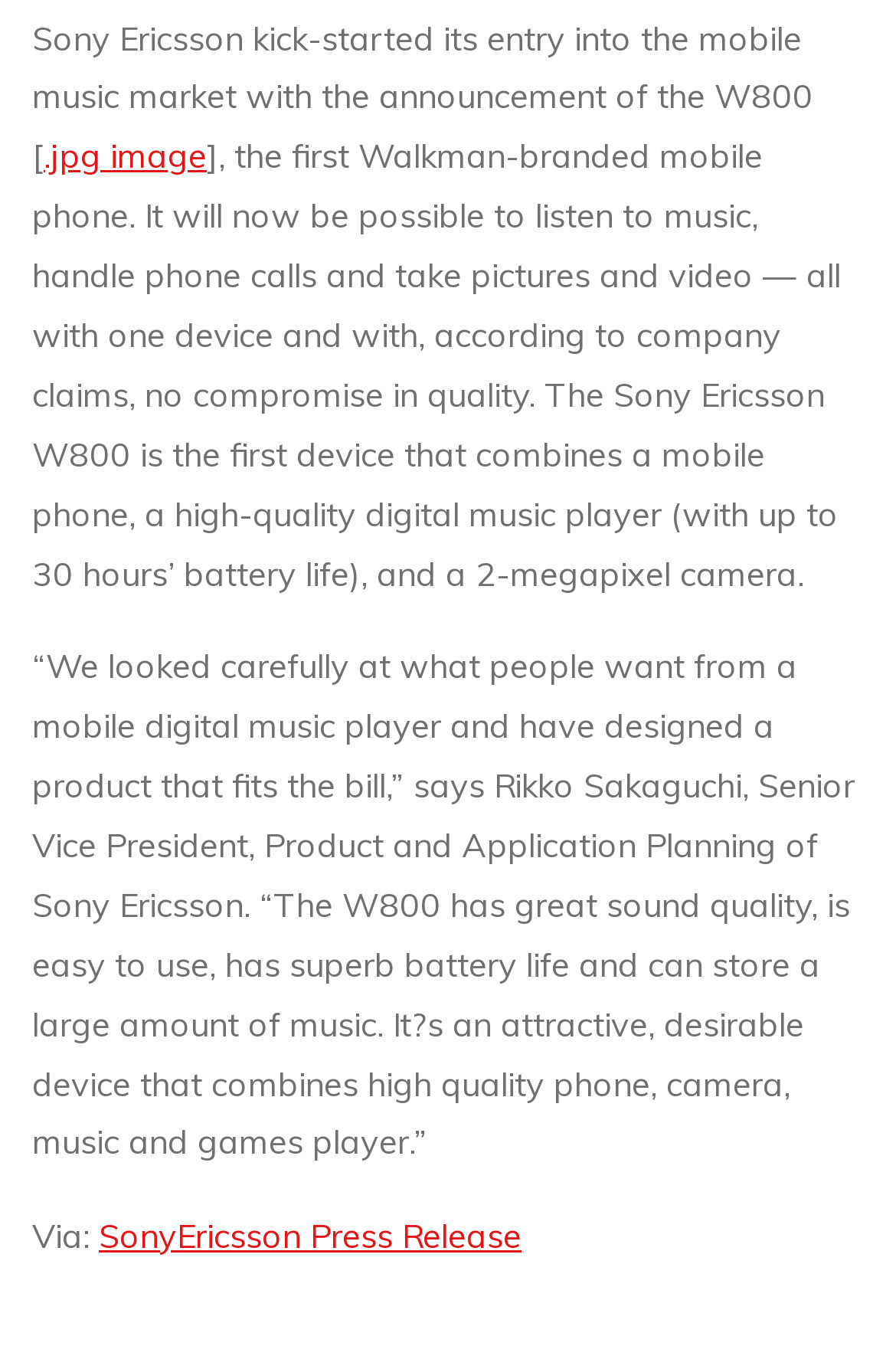Please predict the bounding box coordinates (top-left x, top-left y, bottom-right x, bottom-right y) for the UI element in the screenshot that fits the description: SonyEricsson Press Release

[0.111, 0.895, 0.583, 0.925]